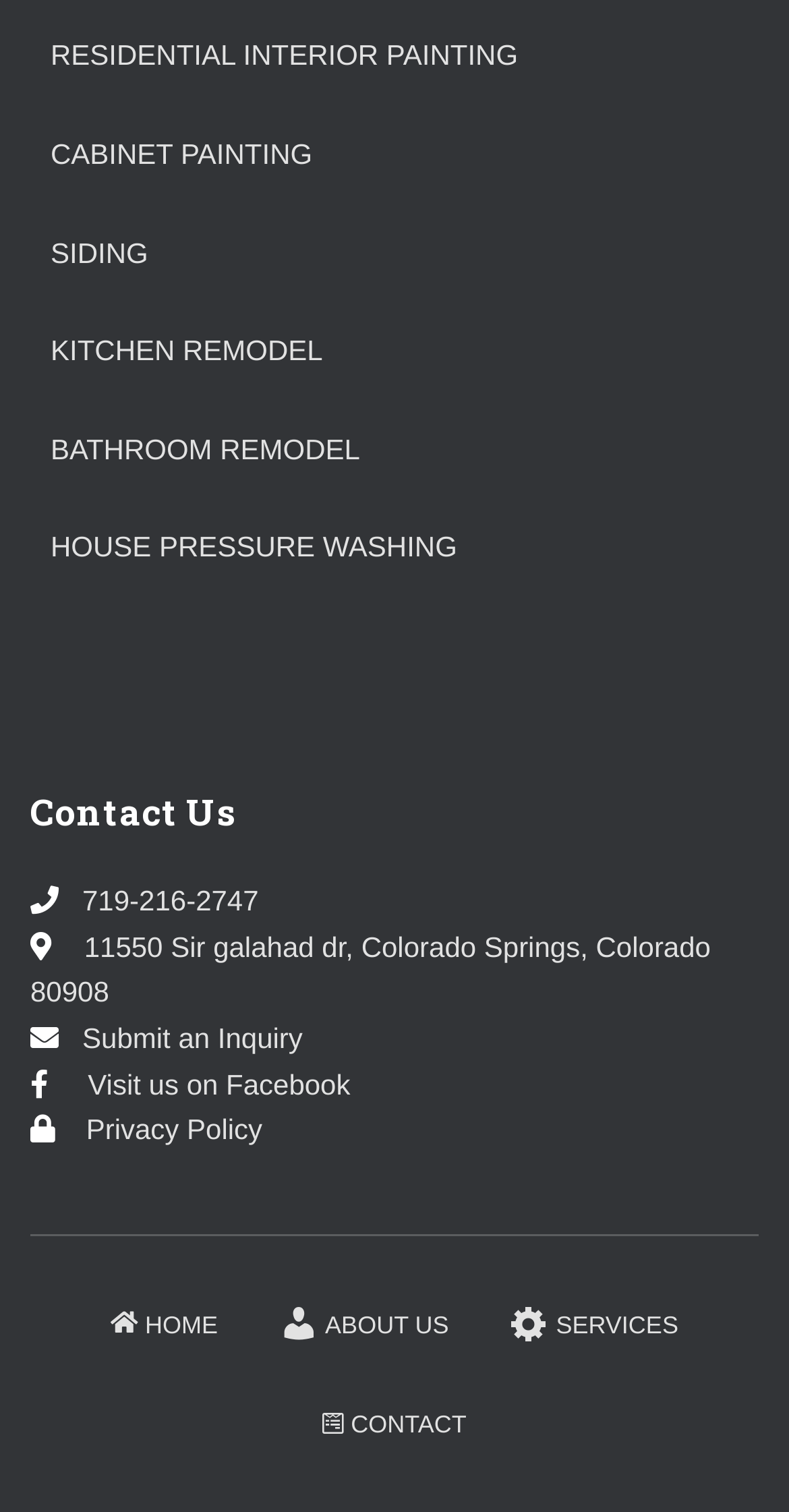Find the bounding box coordinates of the clickable area required to complete the following action: "Go to HOME page".

[0.102, 0.844, 0.315, 0.91]